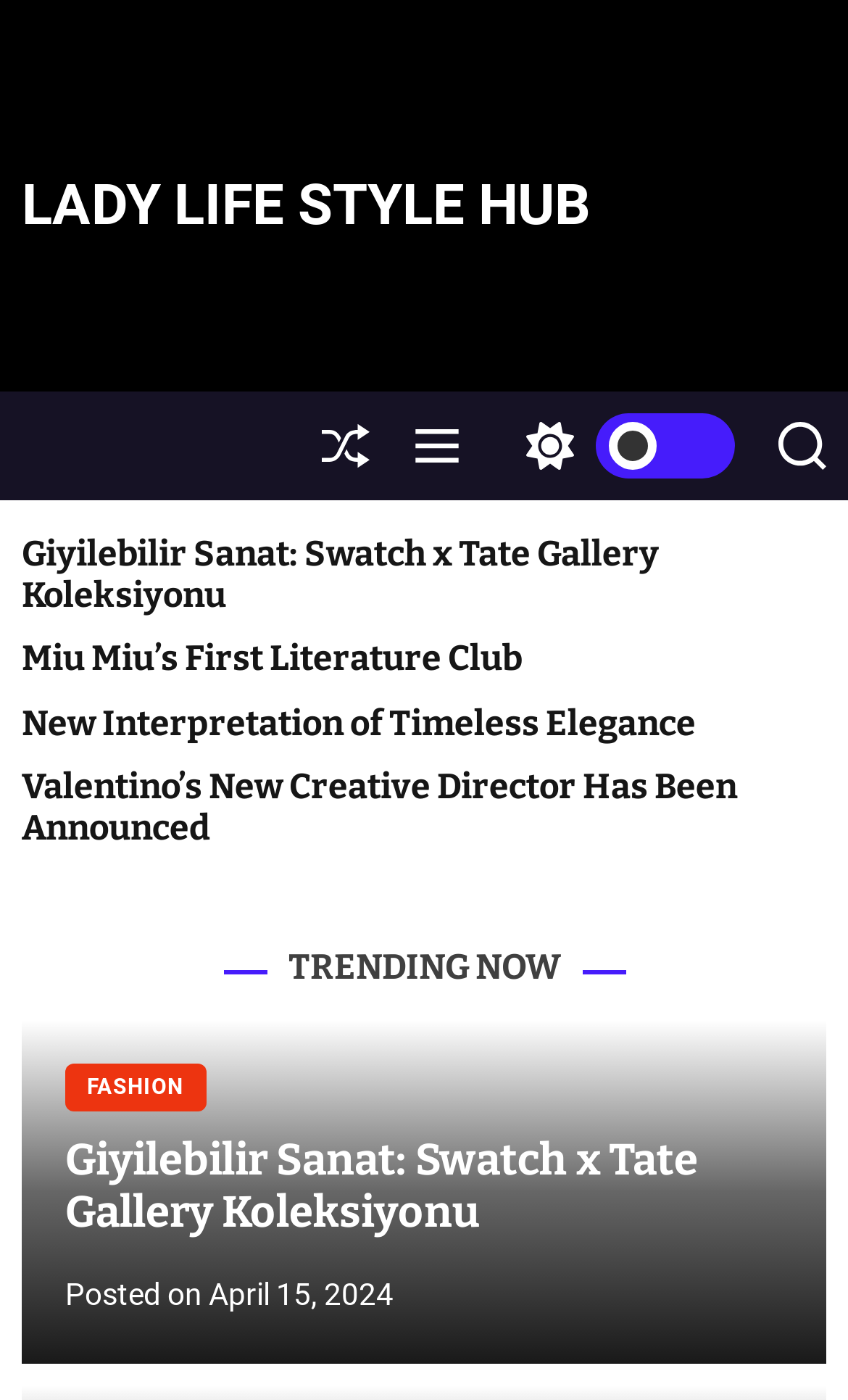Find the bounding box coordinates of the element I should click to carry out the following instruction: "Search for something".

[0.918, 0.28, 0.974, 0.357]